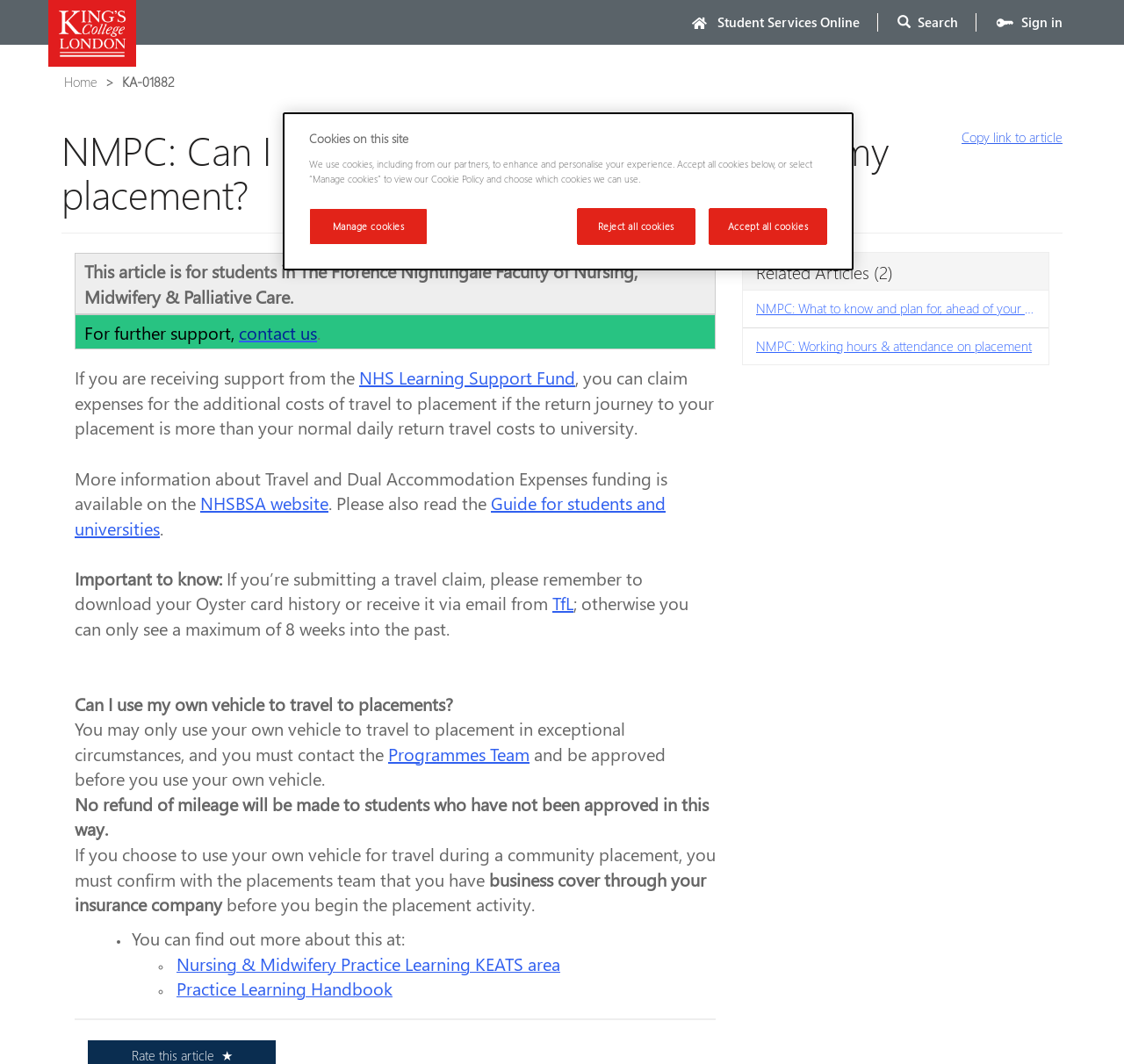Please identify the bounding box coordinates of the clickable region that I should interact with to perform the following instruction: "Read the 'NMPC: Can I claim travel expenses for travel to my placement?' article". The coordinates should be expressed as four float numbers between 0 and 1, i.e., [left, top, right, bottom].

[0.055, 0.121, 0.945, 0.202]